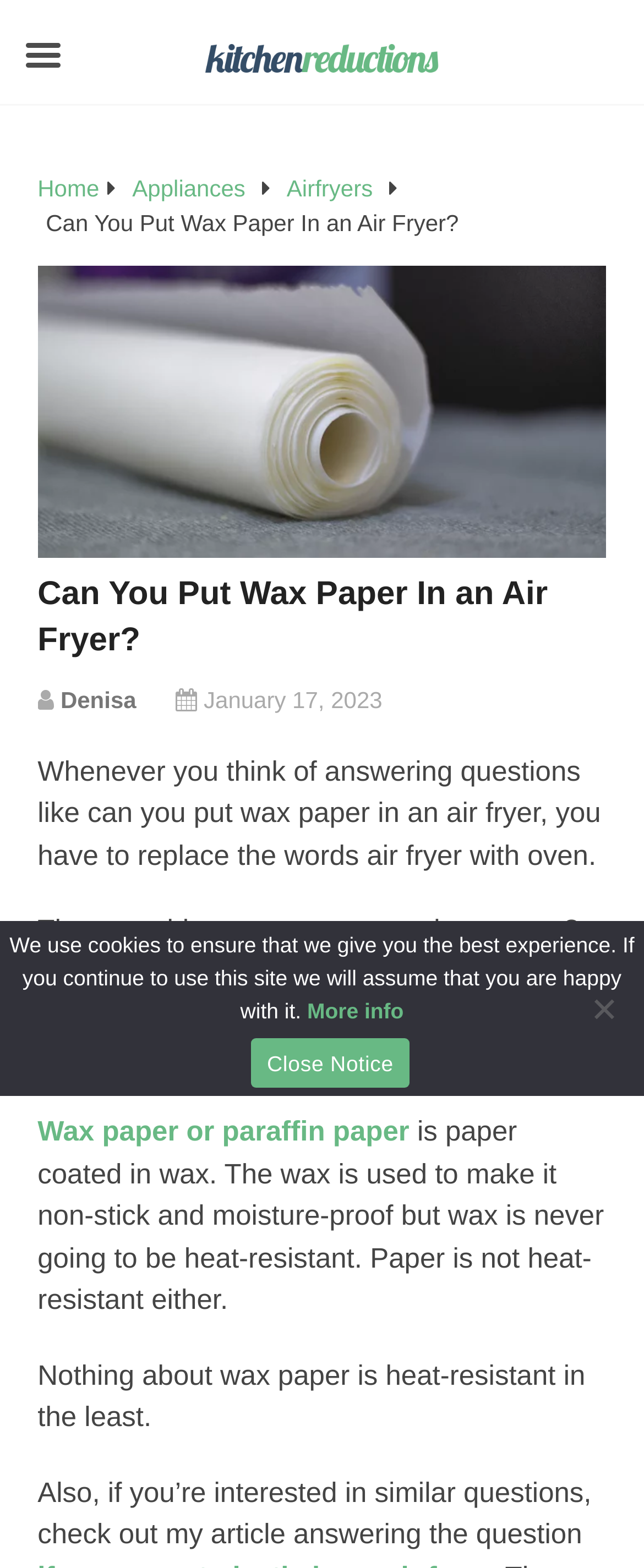Please provide the bounding box coordinates for the element that needs to be clicked to perform the instruction: "Click the 'Denisa' link". The coordinates must consist of four float numbers between 0 and 1, formatted as [left, top, right, bottom].

[0.094, 0.438, 0.212, 0.455]